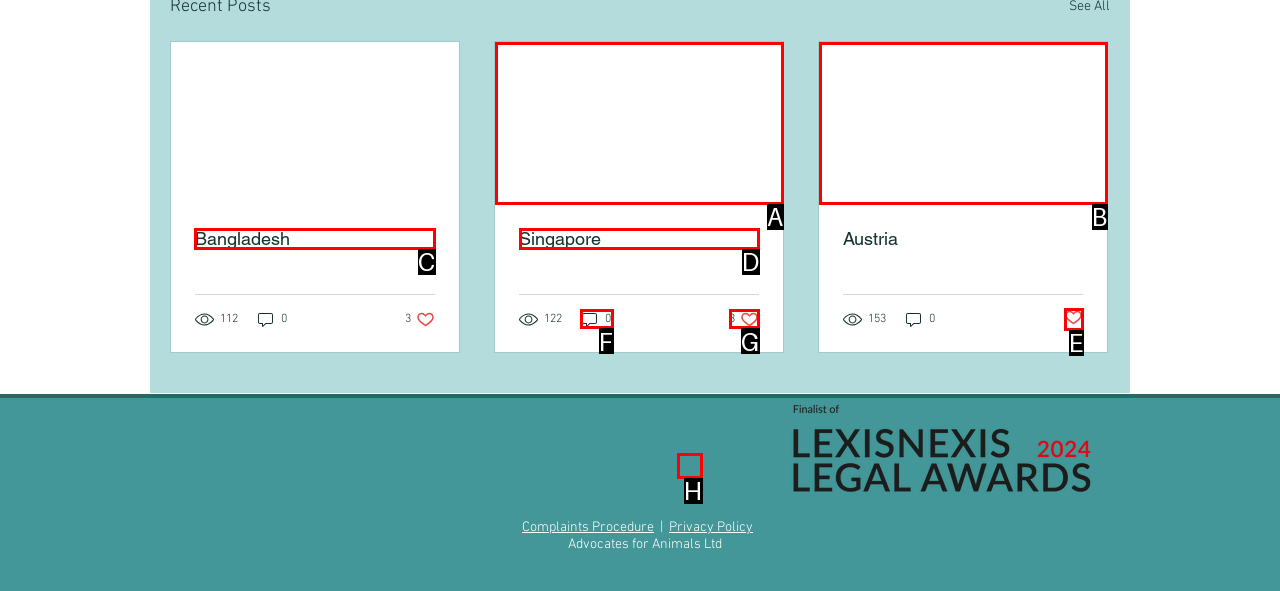Tell me which one HTML element I should click to complete the following task: Click the link to Bangladesh Answer with the option's letter from the given choices directly.

C